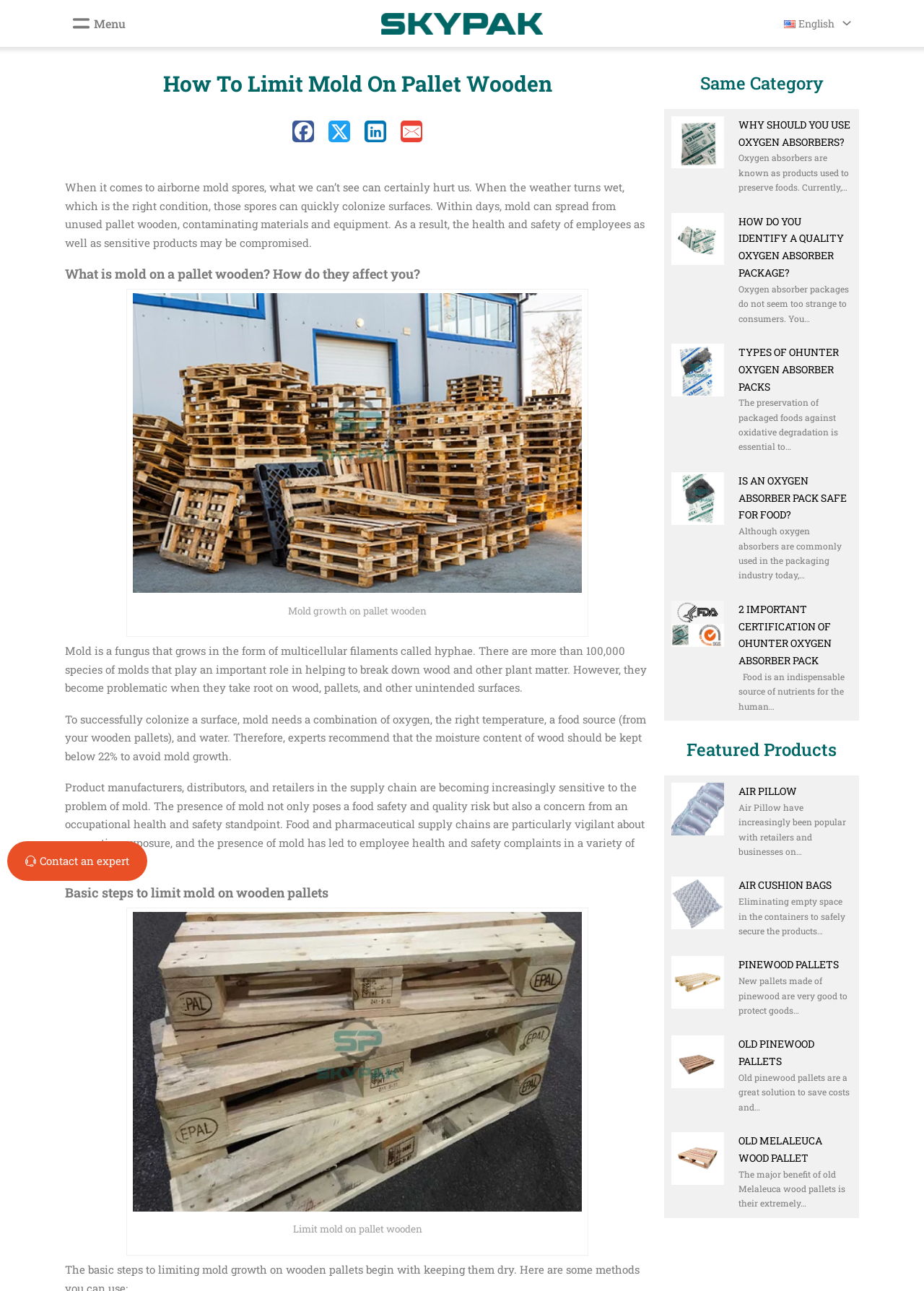Determine the bounding box coordinates of the clickable region to carry out the instruction: "Learn more about How Do You Identify A Quality Oxygen Absorber Package?".

[0.799, 0.166, 0.913, 0.216]